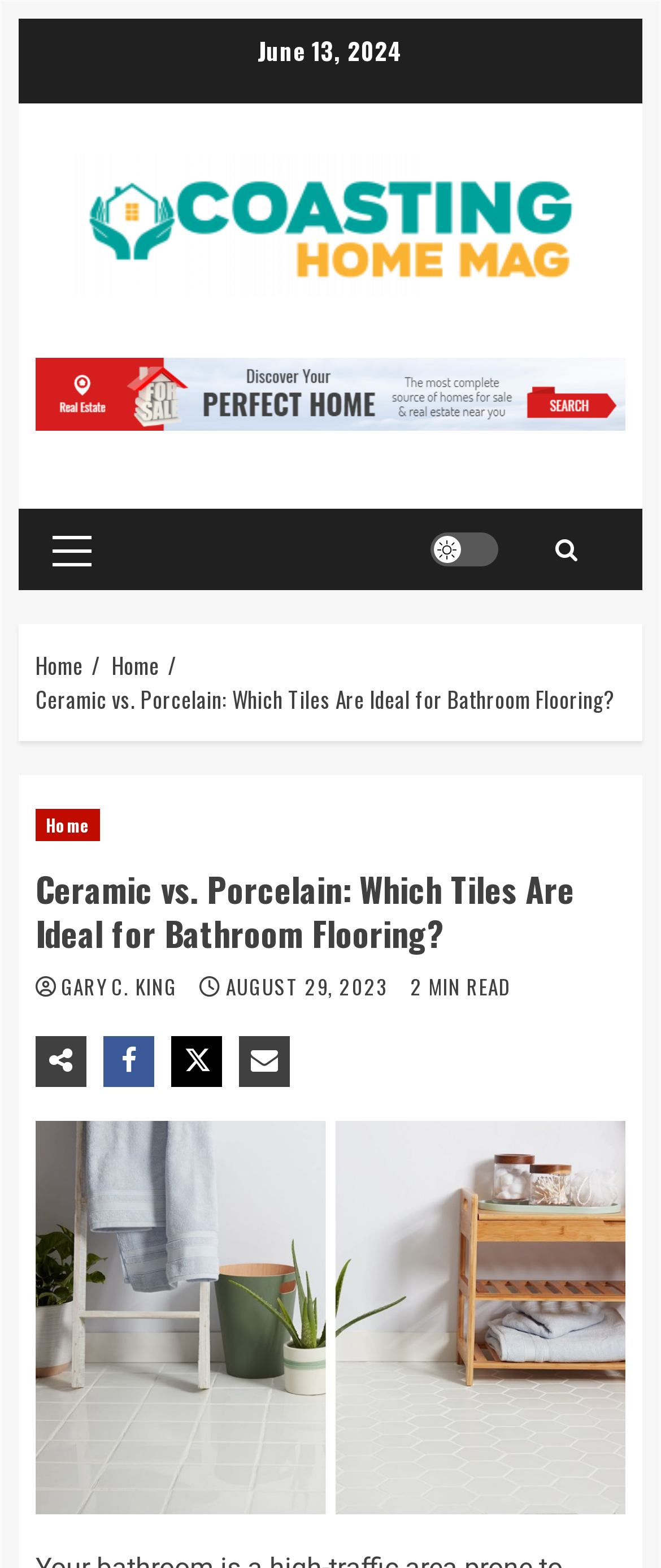Please identify the bounding box coordinates of the clickable element to fulfill the following instruction: "view primary menu". The coordinates should be four float numbers between 0 and 1, i.e., [left, top, right, bottom].

[0.054, 0.324, 0.164, 0.376]